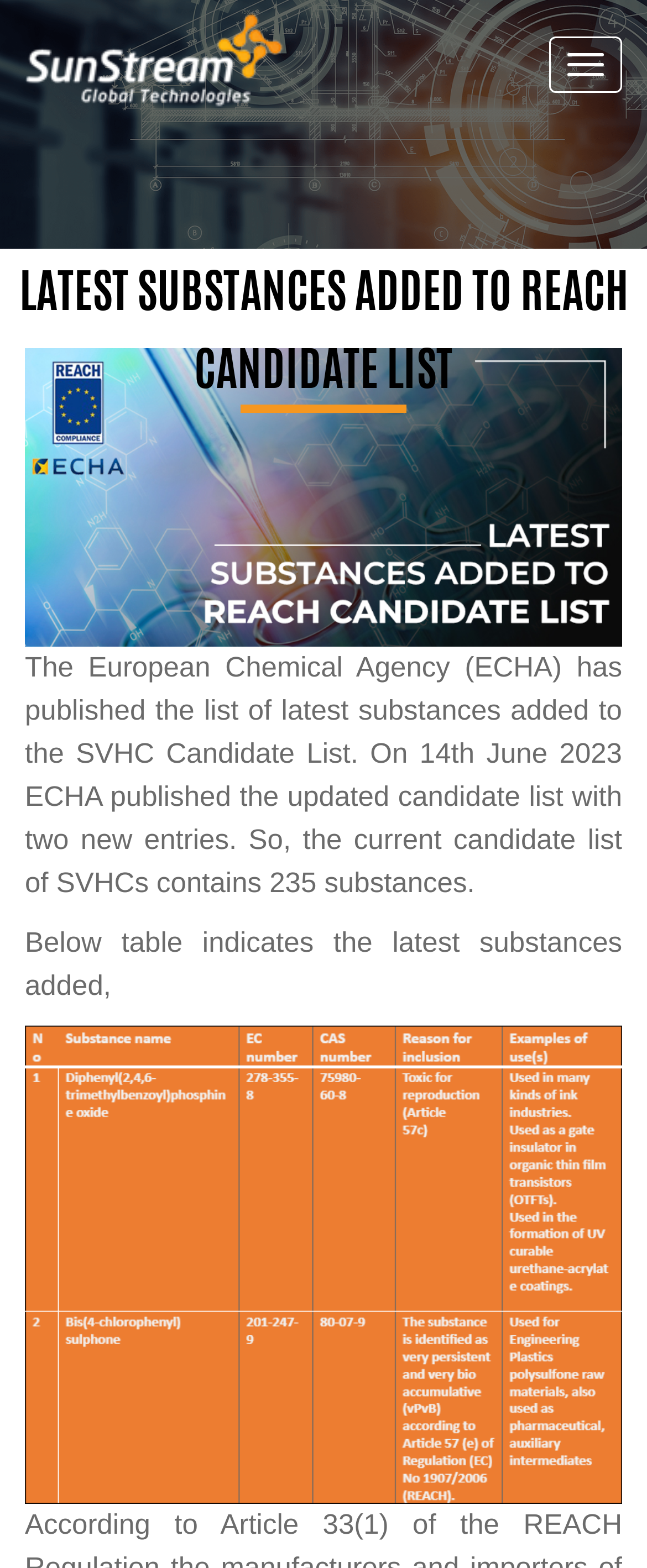Determine the bounding box of the UI element mentioned here: "alt="Sunstream"". The coordinates must be in the format [left, top, right, bottom] with values ranging from 0 to 1.

[0.038, 0.03, 0.438, 0.046]